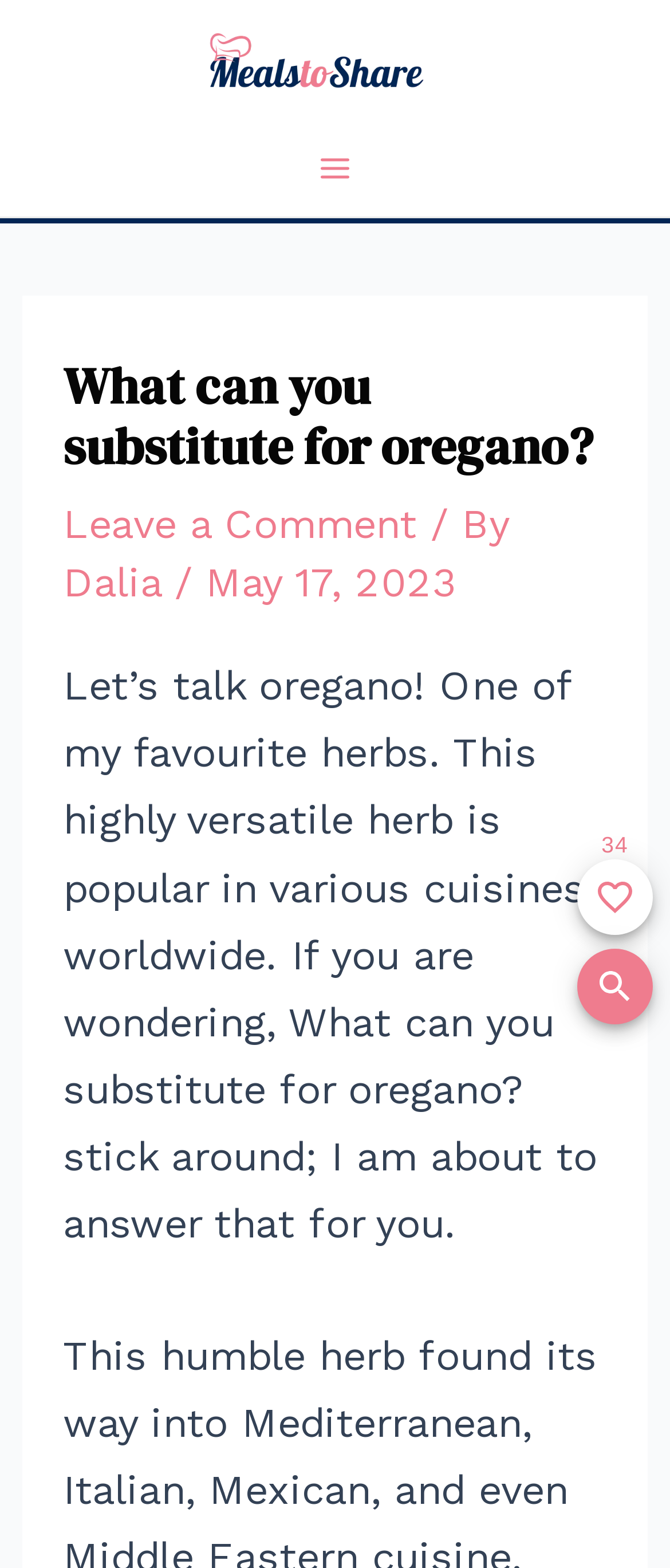Please find and give the text of the main heading on the webpage.

What can you substitute for oregano?